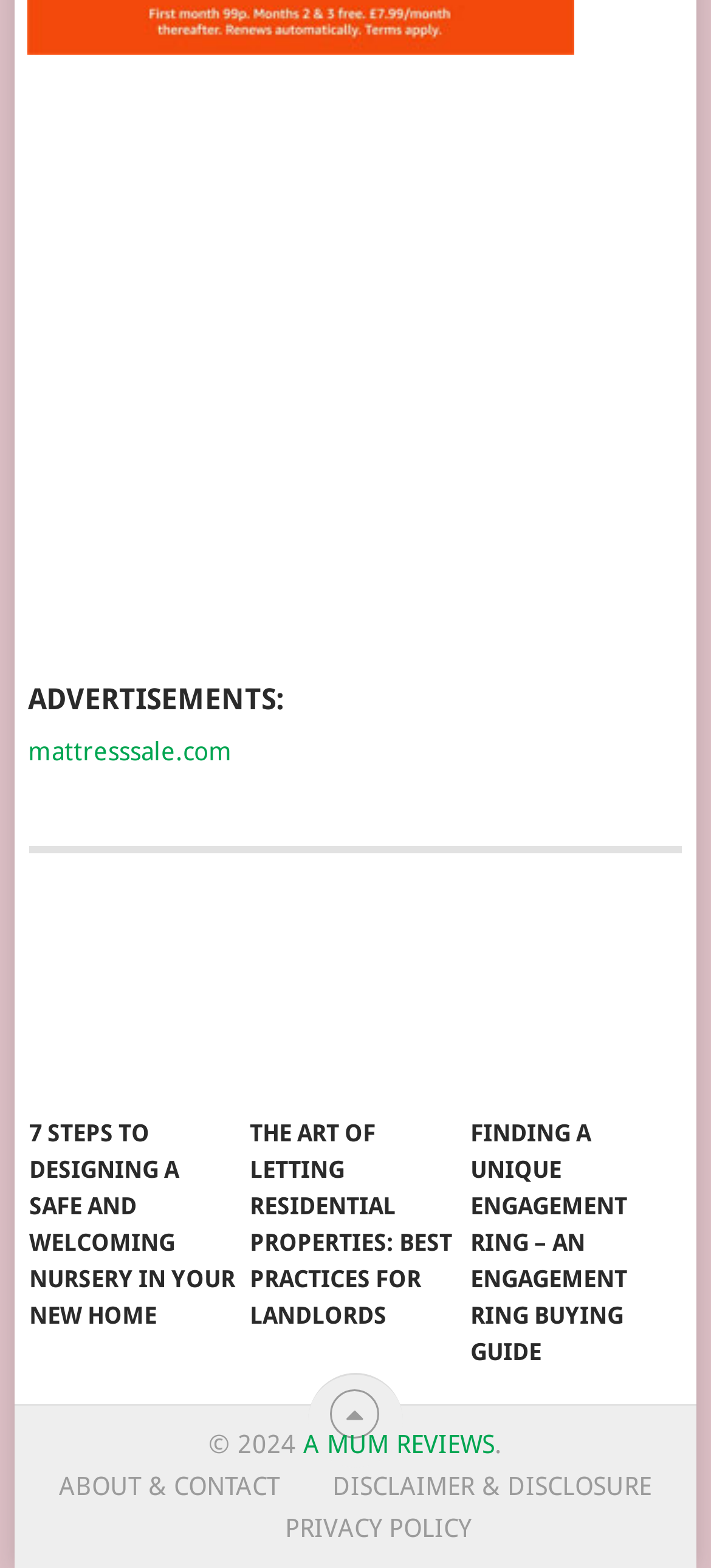Point out the bounding box coordinates of the section to click in order to follow this instruction: "Visit A MUM REVIEWS".

[0.427, 0.912, 0.696, 0.93]